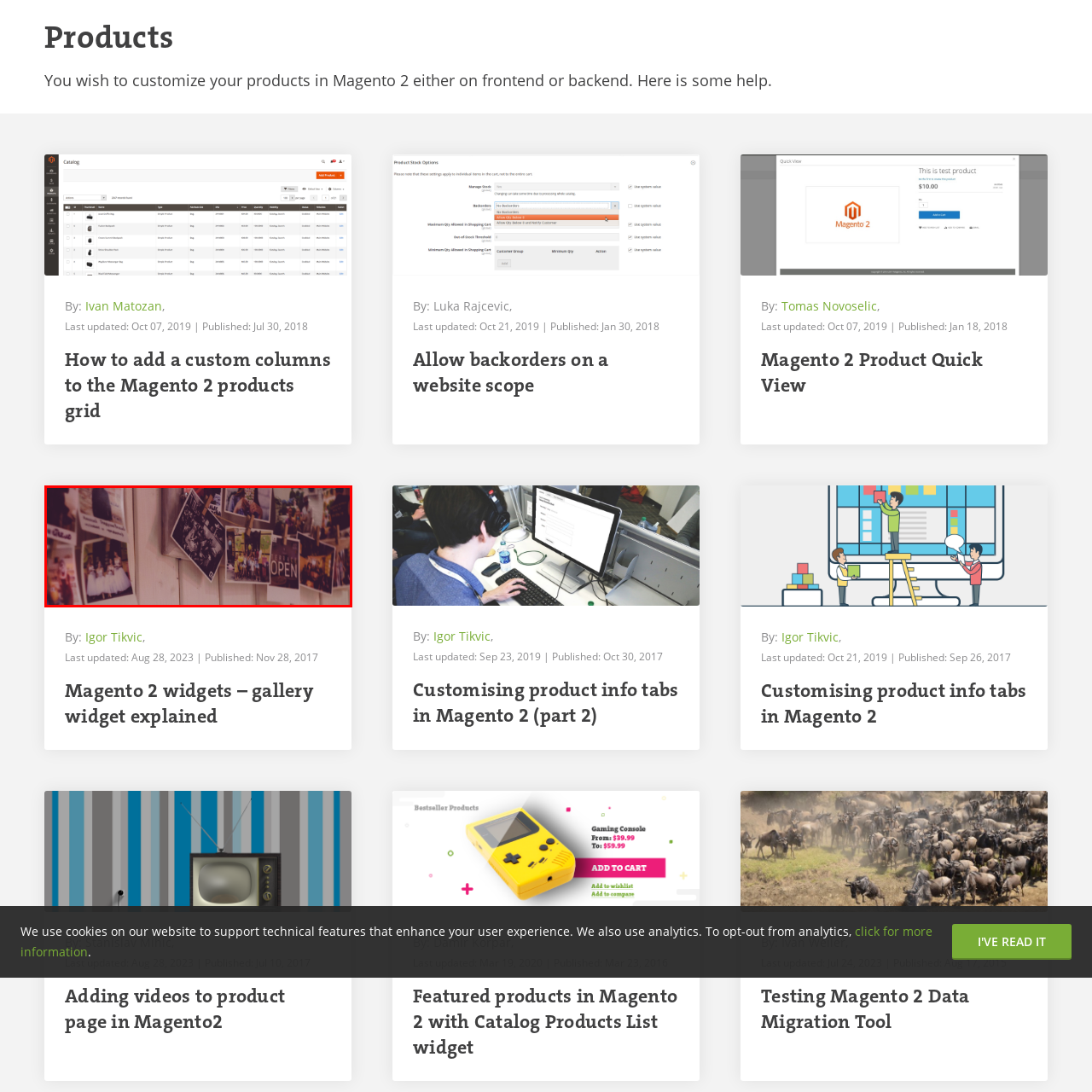Refer to the image marked by the red boundary and provide a single word or phrase in response to the question:
What type of setting is the visual element suitable for?

Creative setting